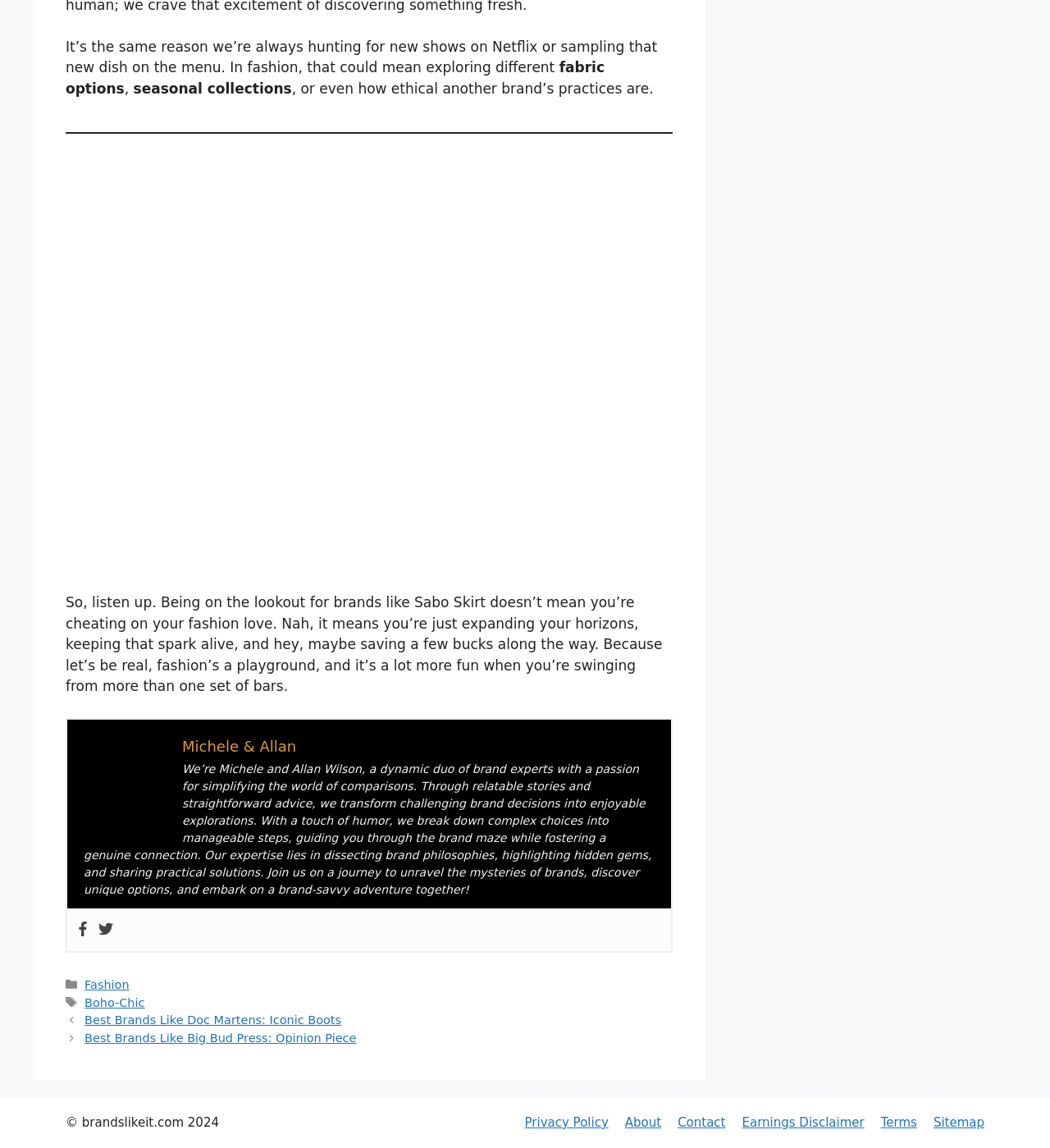Provide the bounding box coordinates for the UI element that is described by this text: "Attribution style suddenly activated". The coordinates should be in the form of four float numbers between 0 and 1: [left, top, right, bottom].

None